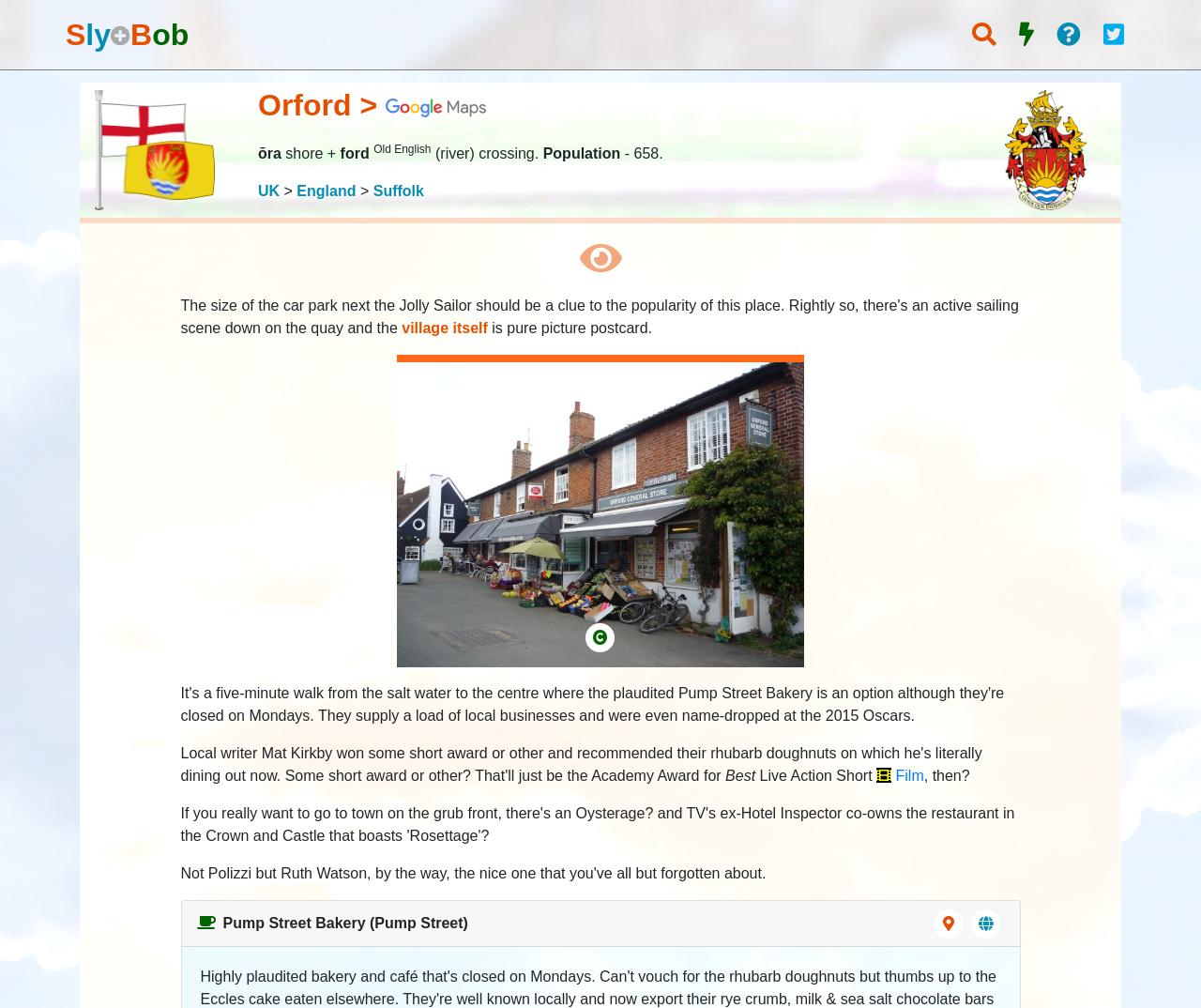What is the population of Orford?
Please provide a detailed and thorough answer to the question.

The population of Orford can be found in the static text element '- 658.' with bounding box coordinates [0.517, 0.144, 0.552, 0.16].